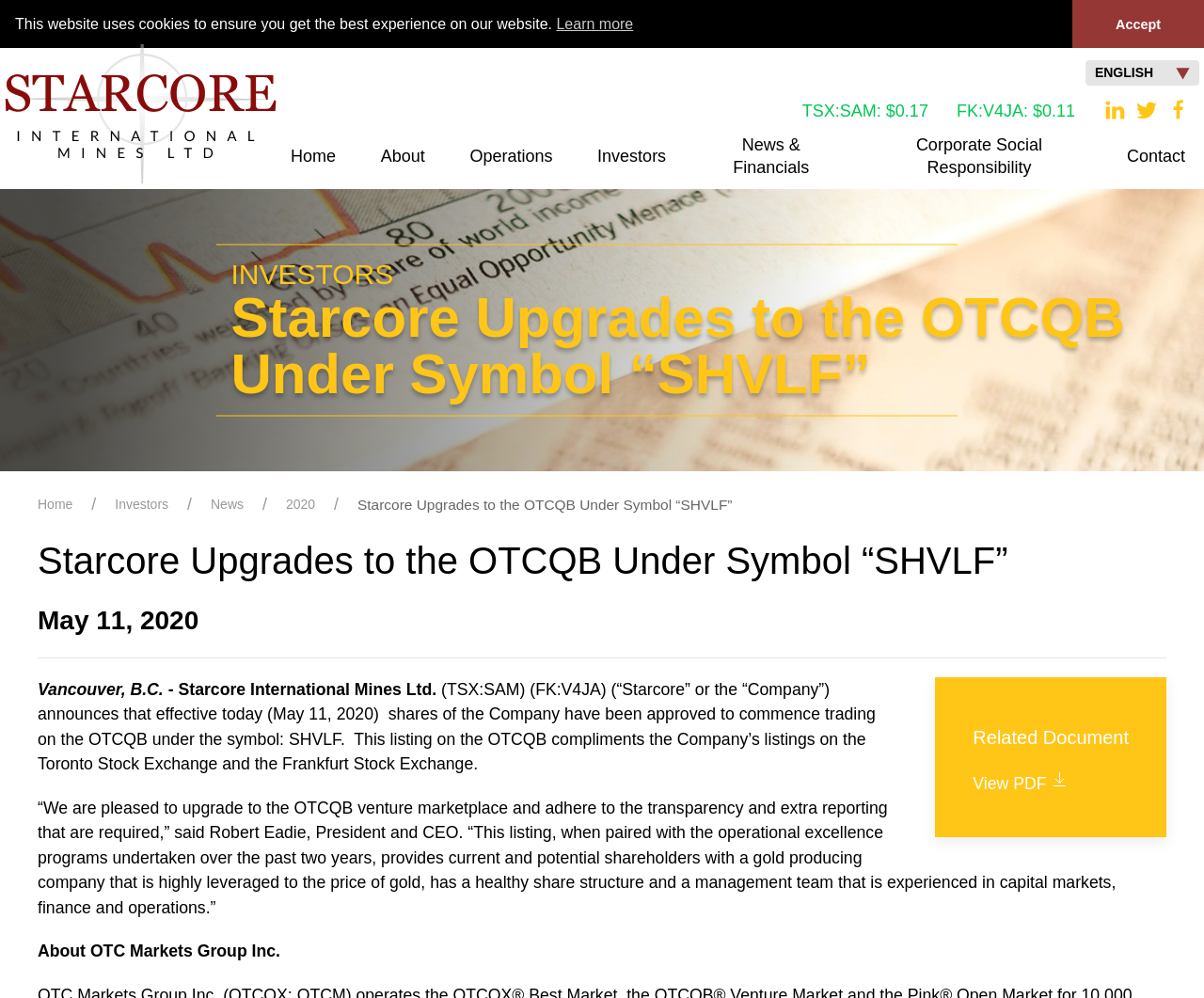Could you locate the bounding box coordinates for the section that should be clicked to accomplish this task: "Go to news page".

[0.579, 0.129, 0.702, 0.185]